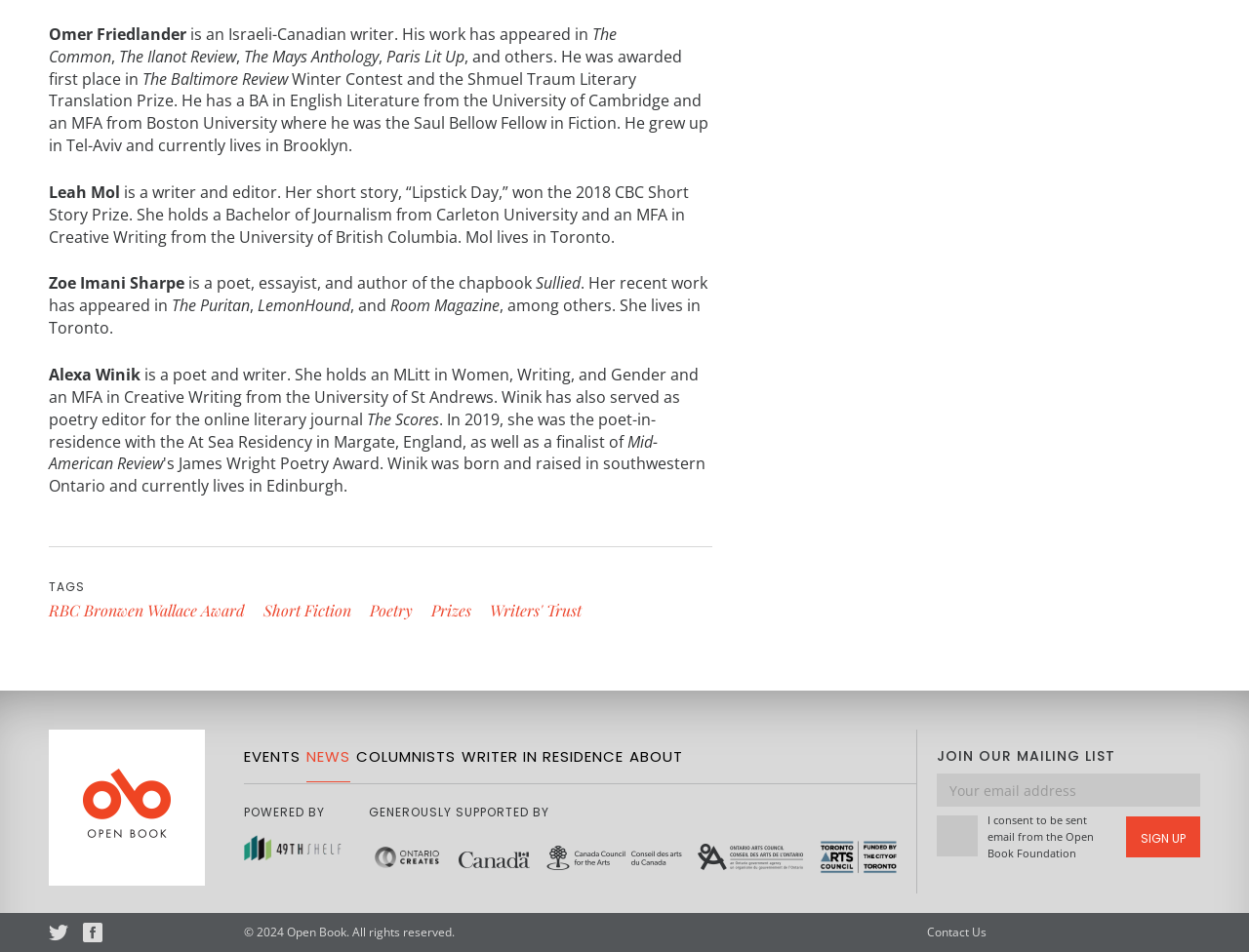Please provide a detailed answer to the question below based on the screenshot: 
How many links are there in the footer section?

The footer section contains 9 links: TAGS, RBC Bronwen Wallace Award, Short Fiction, Poetry, Prizes, Writers' Trust, Open Book, EVENTS, and NEWS.